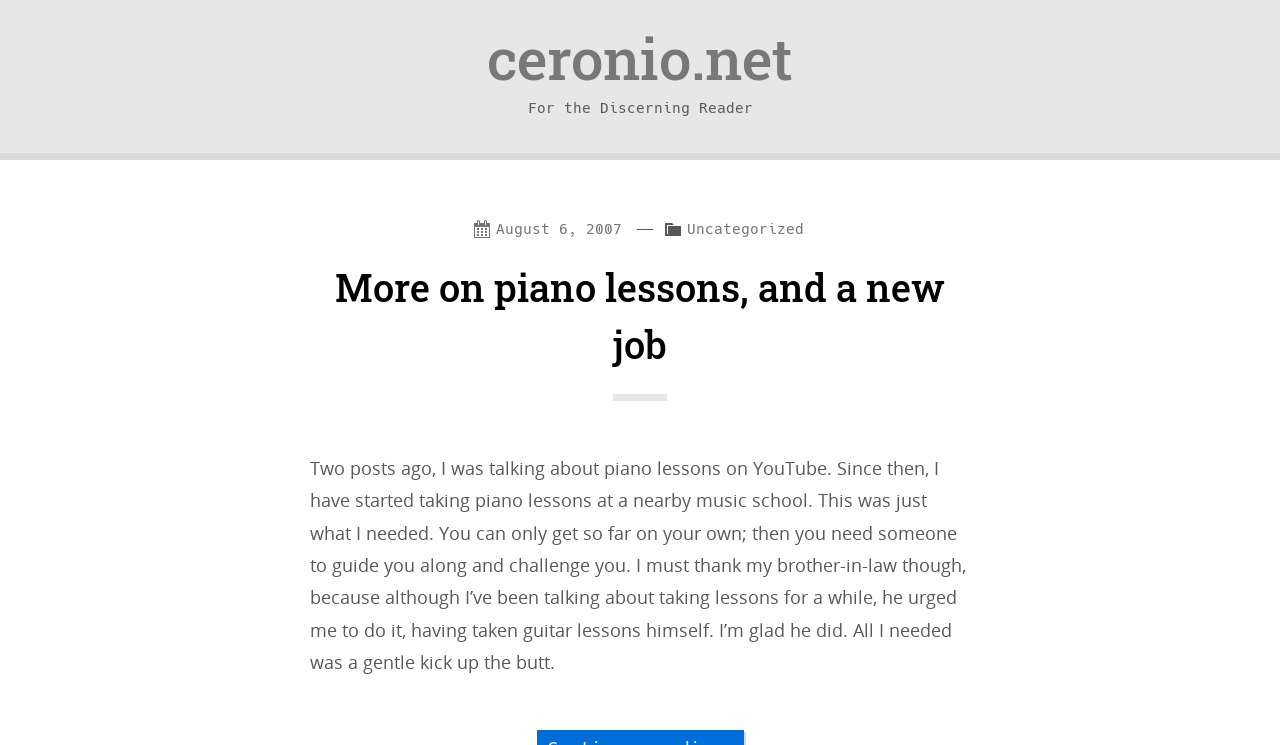What is the date of the blog post?
Look at the screenshot and provide an in-depth answer.

The date of the blog post can be found in the link element that contains the text ' August 6, 2007', which is located below the website's name.